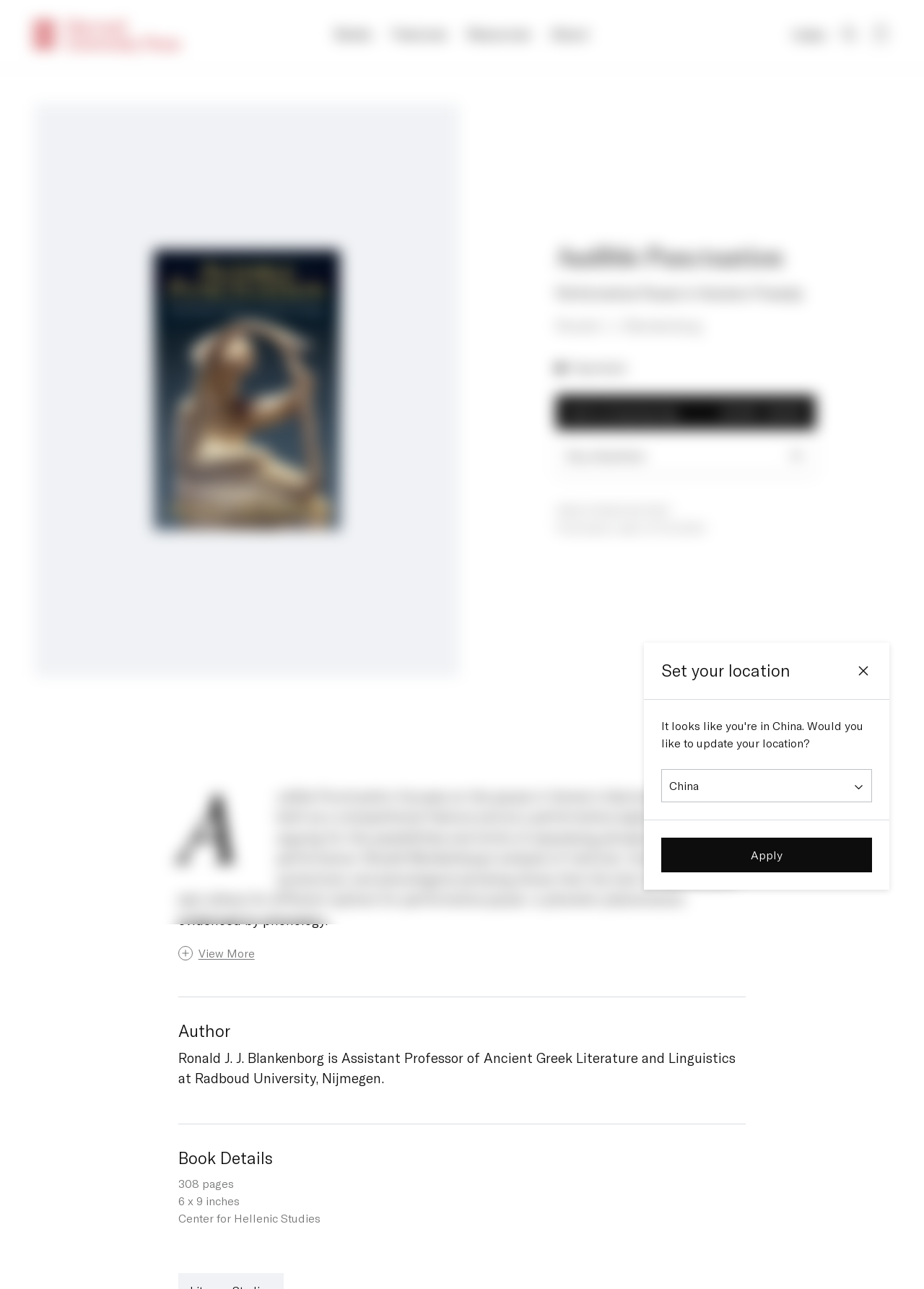Determine the coordinates of the bounding box that should be clicked to complete the instruction: "Search for a book". The coordinates should be represented by four float numbers between 0 and 1: [left, top, right, bottom].

[0.909, 0.02, 0.928, 0.033]